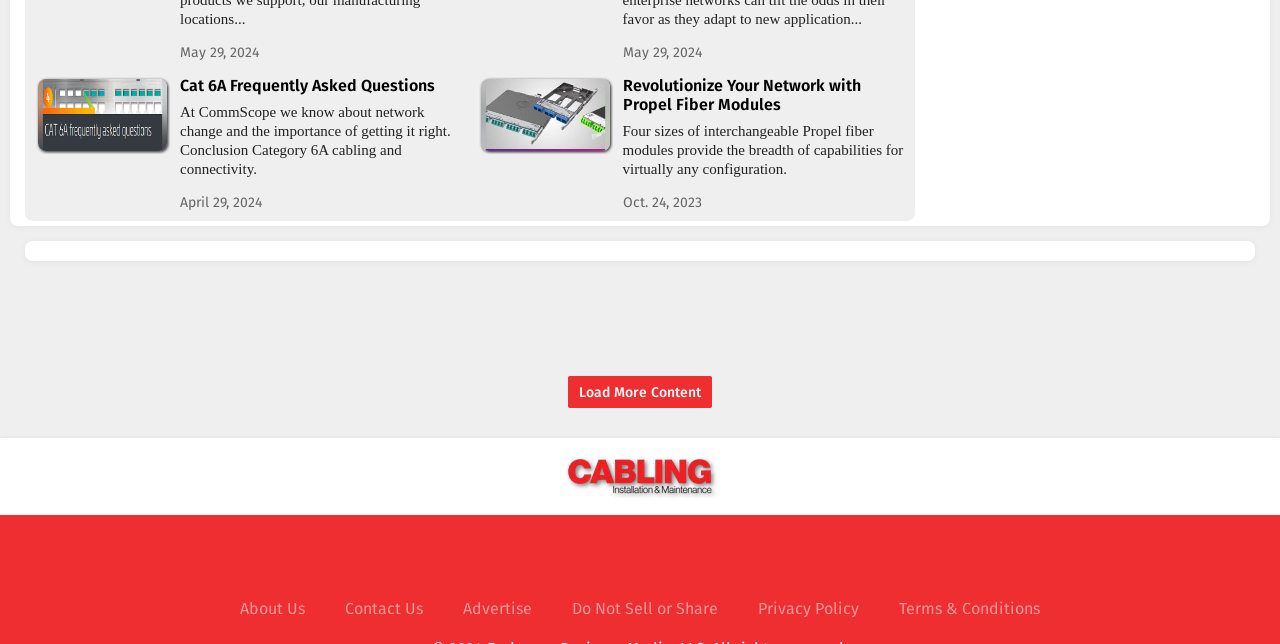Based on the element description "Cat 6A Frequently Asked Questions", predict the bounding box coordinates of the UI element.

[0.141, 0.118, 0.361, 0.147]